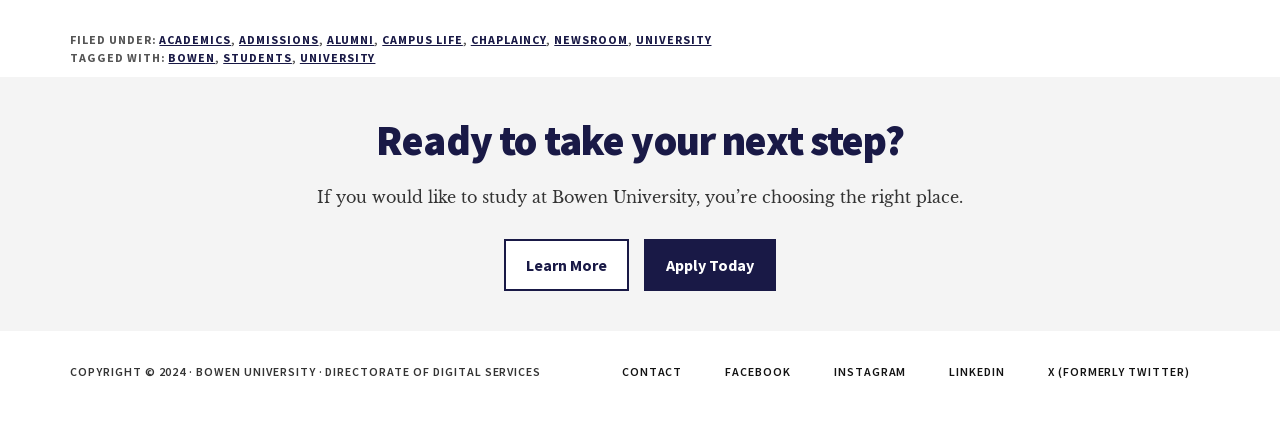Determine the bounding box coordinates of the clickable element to complete this instruction: "Apply to Bowen University". Provide the coordinates in the format of four float numbers between 0 and 1, [left, top, right, bottom].

[0.503, 0.557, 0.606, 0.678]